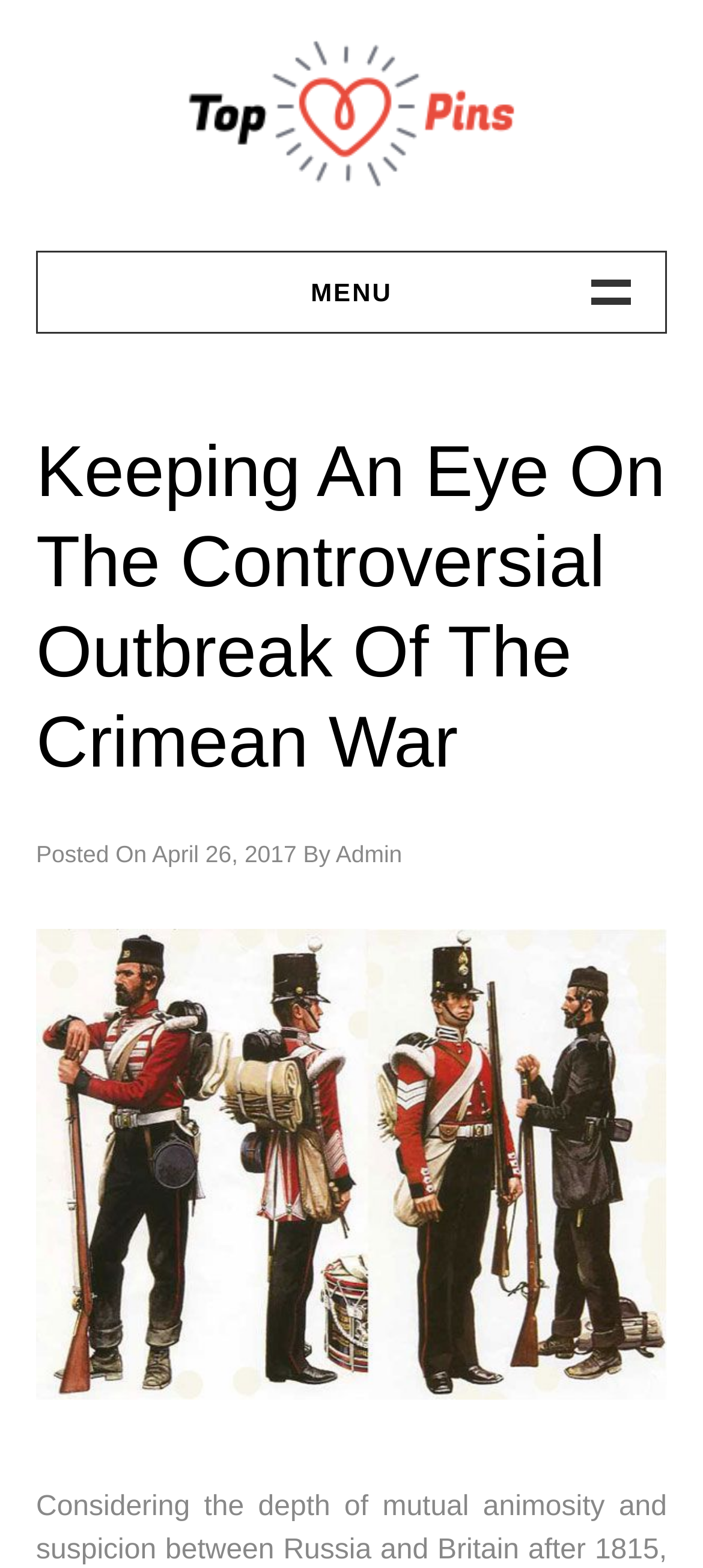Offer an in-depth caption of the entire webpage.

The webpage is about the Crimean War, with a focus on its controversial outbreak. At the top, there is a link to "TopPins" accompanied by an image, which is positioned near the top left corner of the page. Below this, there is a heading "TOPPINS" in a larger font size. 

To the right of the "TOPPINS" heading, there is a static text "MENU". Below the "MENU" text, there is a horizontal menu bar with links to various categories, including "HOME", "CONTACT US", "CATEGORIES", and several others like "Lifestyle", "Business & Edu", "Home Improvement", "Travel", "Sports Updates", "Tech", "Health", and "Other". 

The main content of the webpage is a article titled "Keeping An Eye On The Controversial Outbreak Of The Crimean War", which is positioned below the menu bar. The article title is in a large font size and is followed by a static text "Posted On" and a link to the date "April 26, 2017". The author of the article, "Admin", is credited below the date. 

Below the article title, there is a large image related to the Crimean War, which takes up most of the page's width.